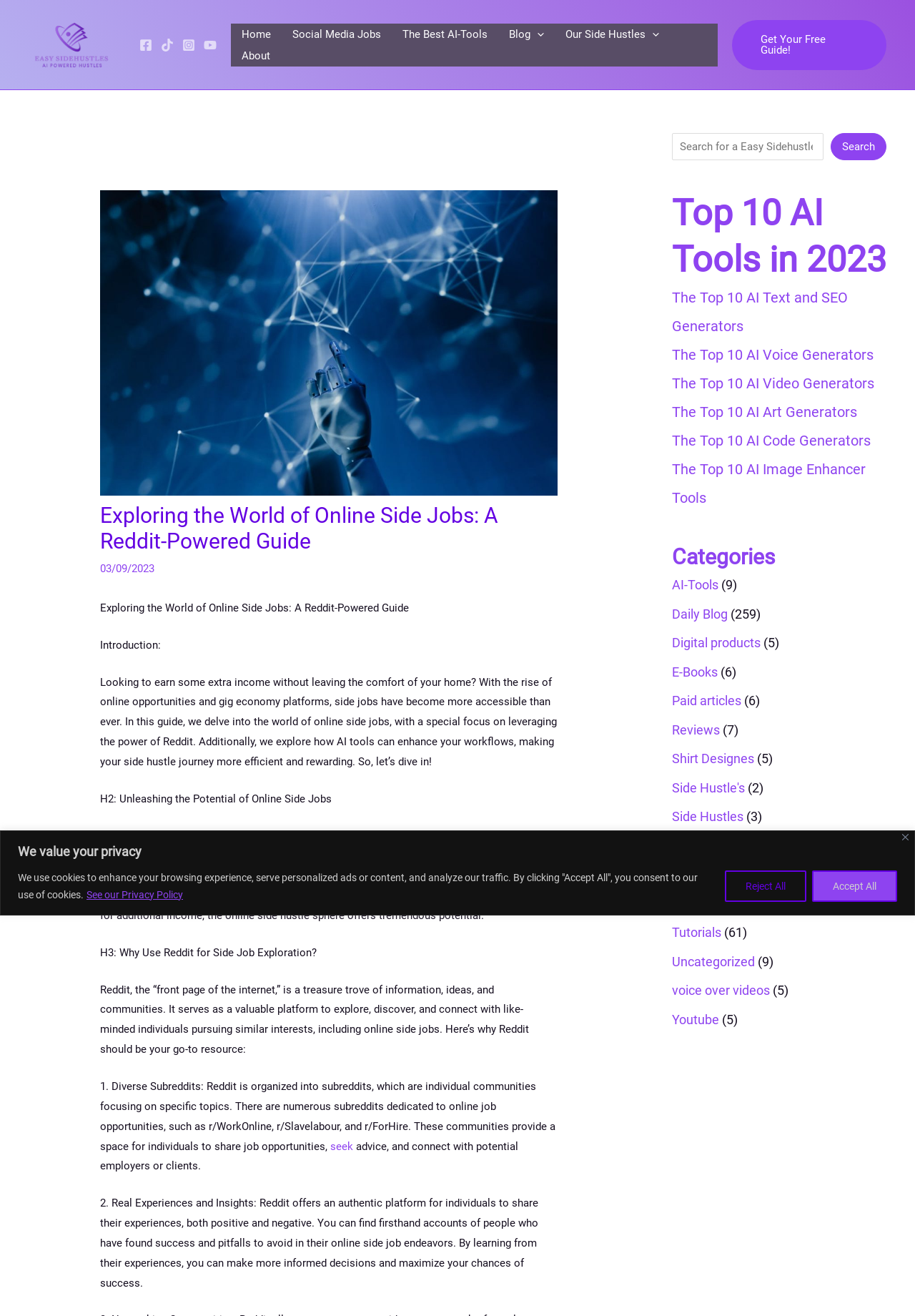Provide the bounding box coordinates for the UI element described in this sentence: "The Best AI-Tools". The coordinates should be four float values between 0 and 1, i.e., [left, top, right, bottom].

[0.428, 0.018, 0.545, 0.034]